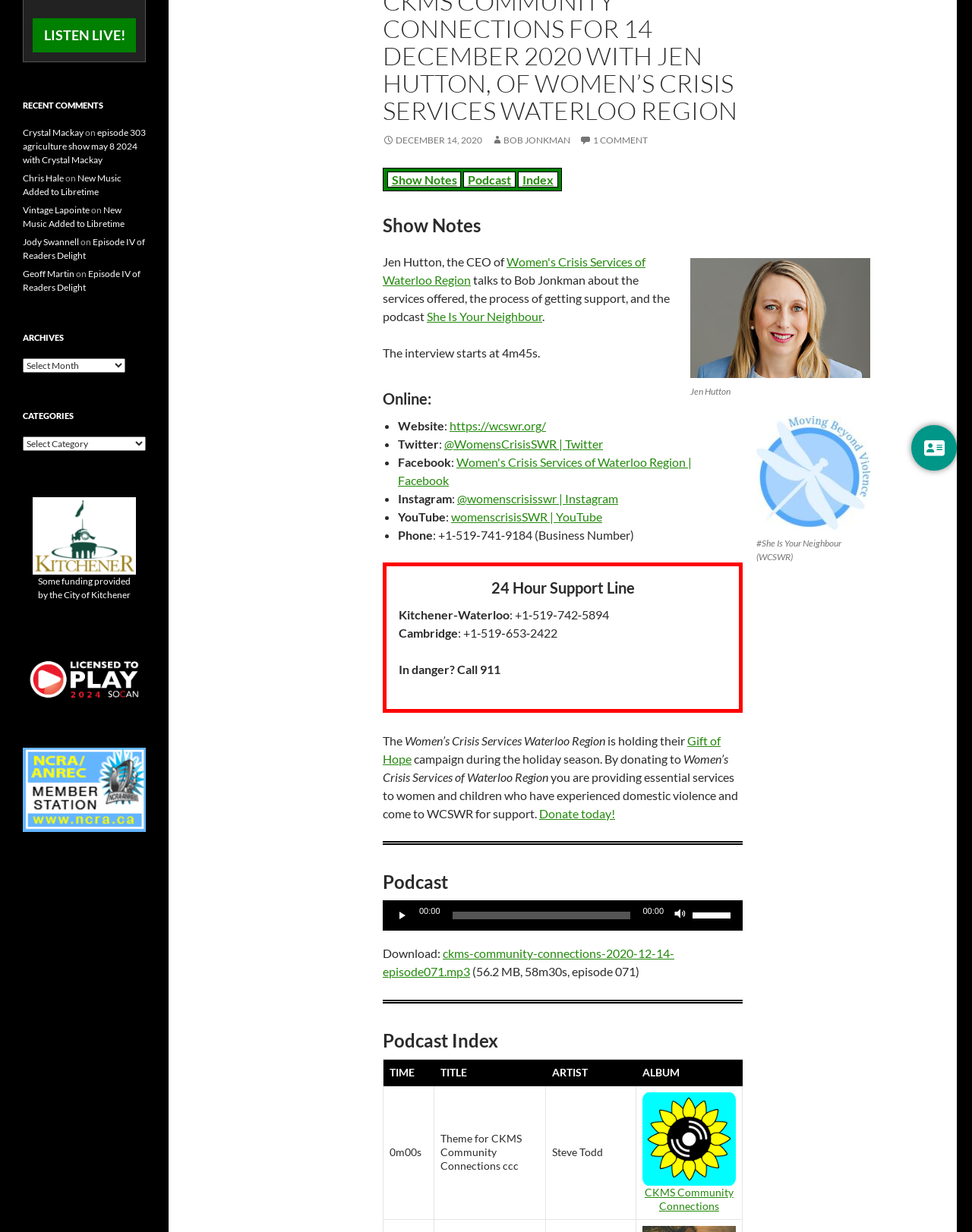Bounding box coordinates should be in the format (top-left x, top-left y, bottom-right x, bottom-right y) and all values should be floating point numbers between 0 and 1. Determine the bounding box coordinate for the UI element described as: Bob Jonkman

[0.505, 0.109, 0.587, 0.118]